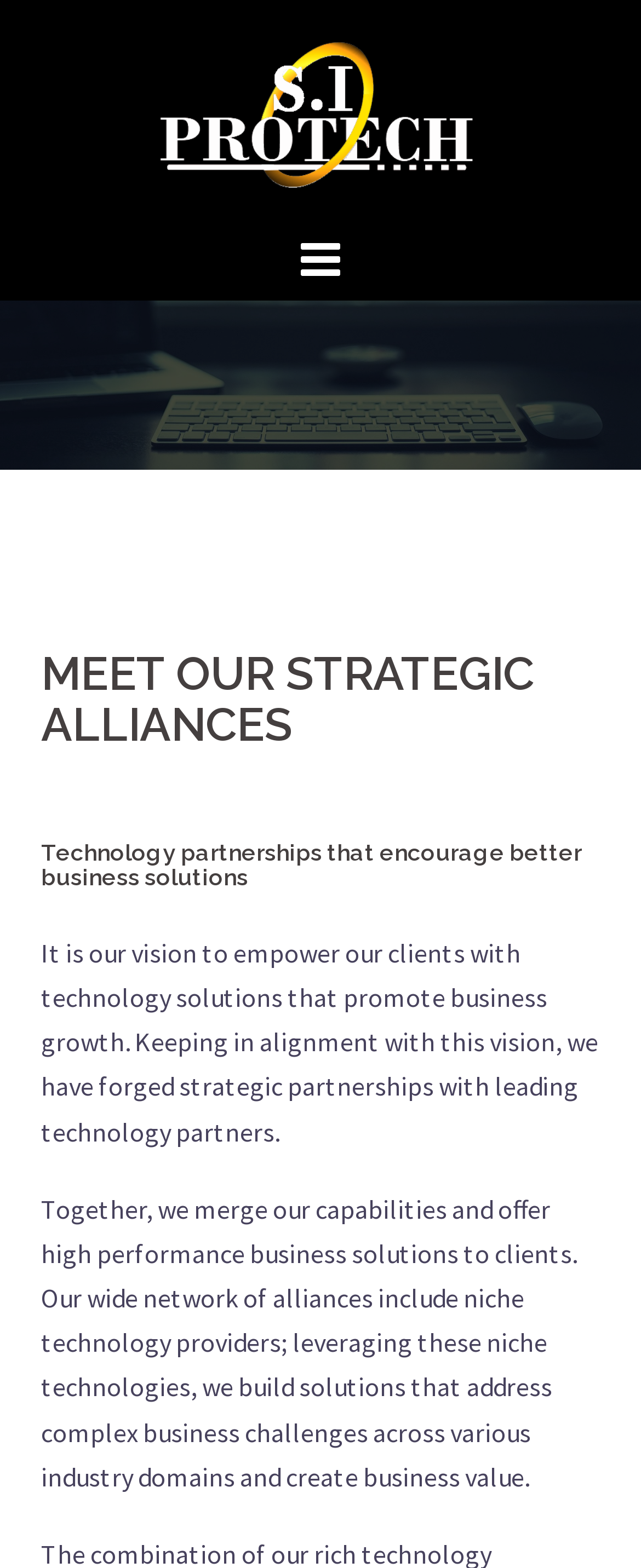What kind of technology providers are part of the alliances?
Please craft a detailed and exhaustive response to the question.

The webpage mentions that the company's 'wide network of alliances include niche technology providers.' This indicates that the alliances comprise niche technology providers.